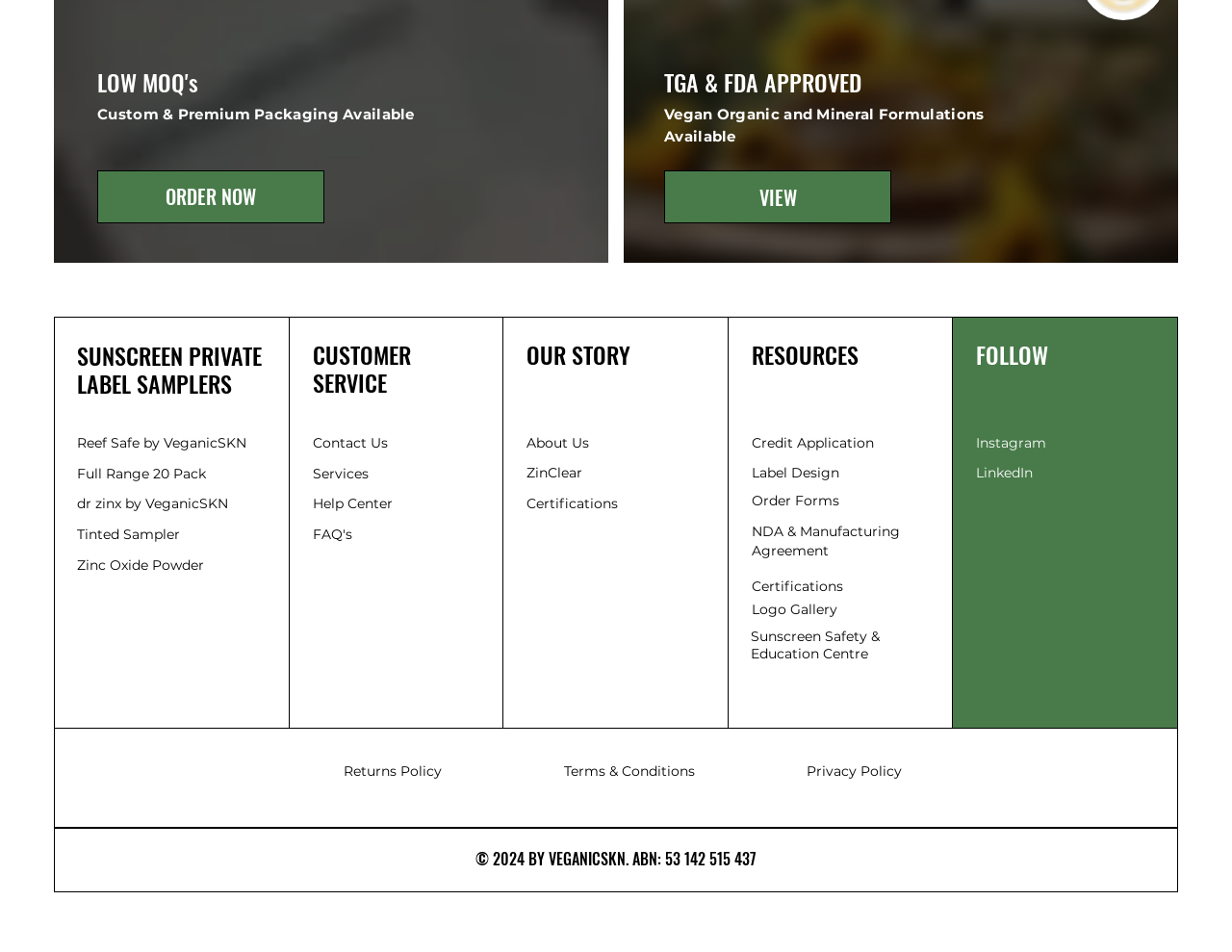Refer to the image and offer a detailed explanation in response to the question: What is the name of the social media platform mentioned?

I found the name of the social media platform mentioned at the bottom of the webpage, in the 'FOLLOW' section, where it says 'Instagram' as one of the links.